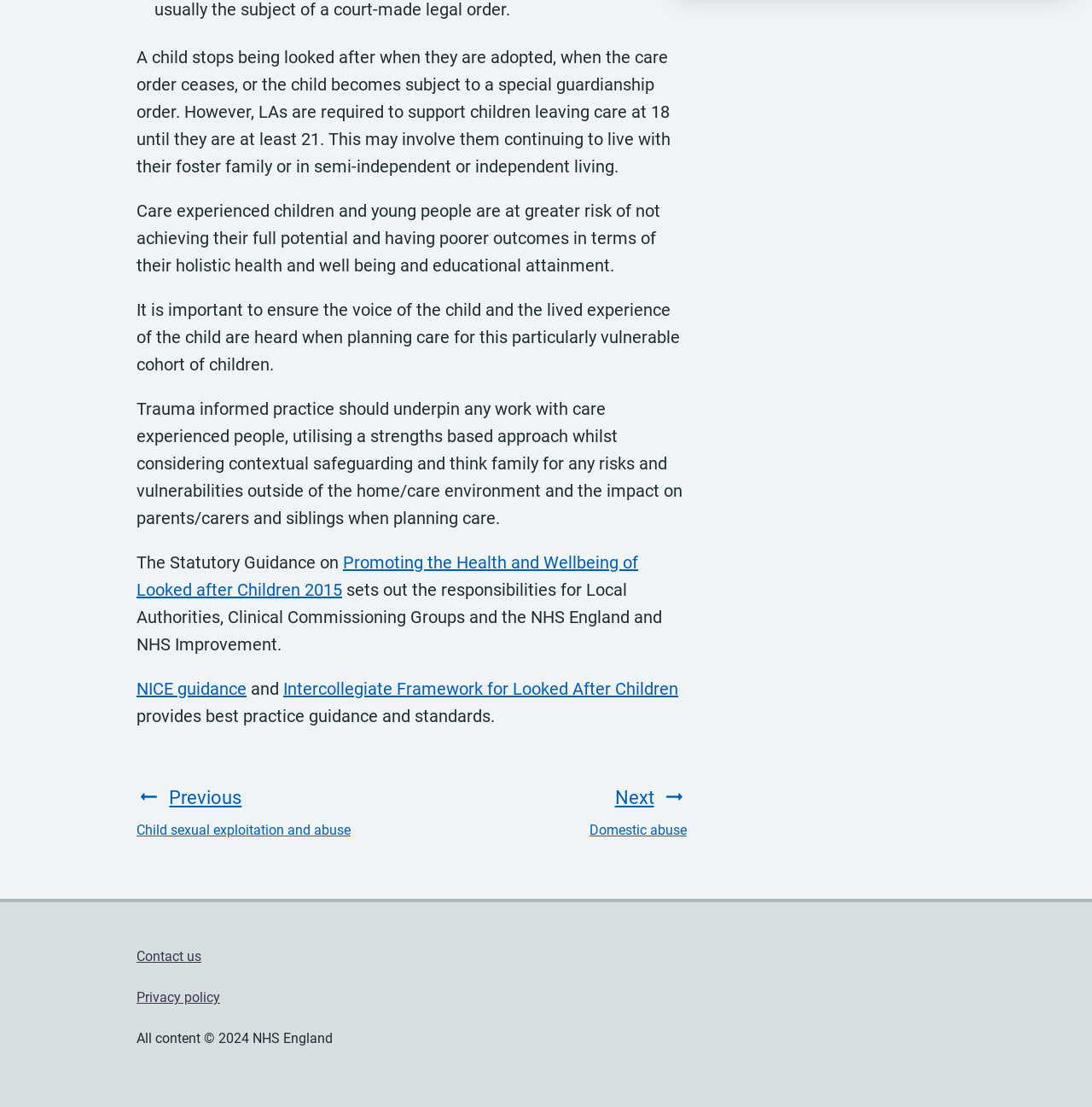Locate the UI element that matches the description Contact us in the webpage screenshot. Return the bounding box coordinates in the format (top-left x, top-left y, bottom-right x, bottom-right y), with values ranging from 0 to 1.

[0.123, 0.853, 0.187, 0.876]